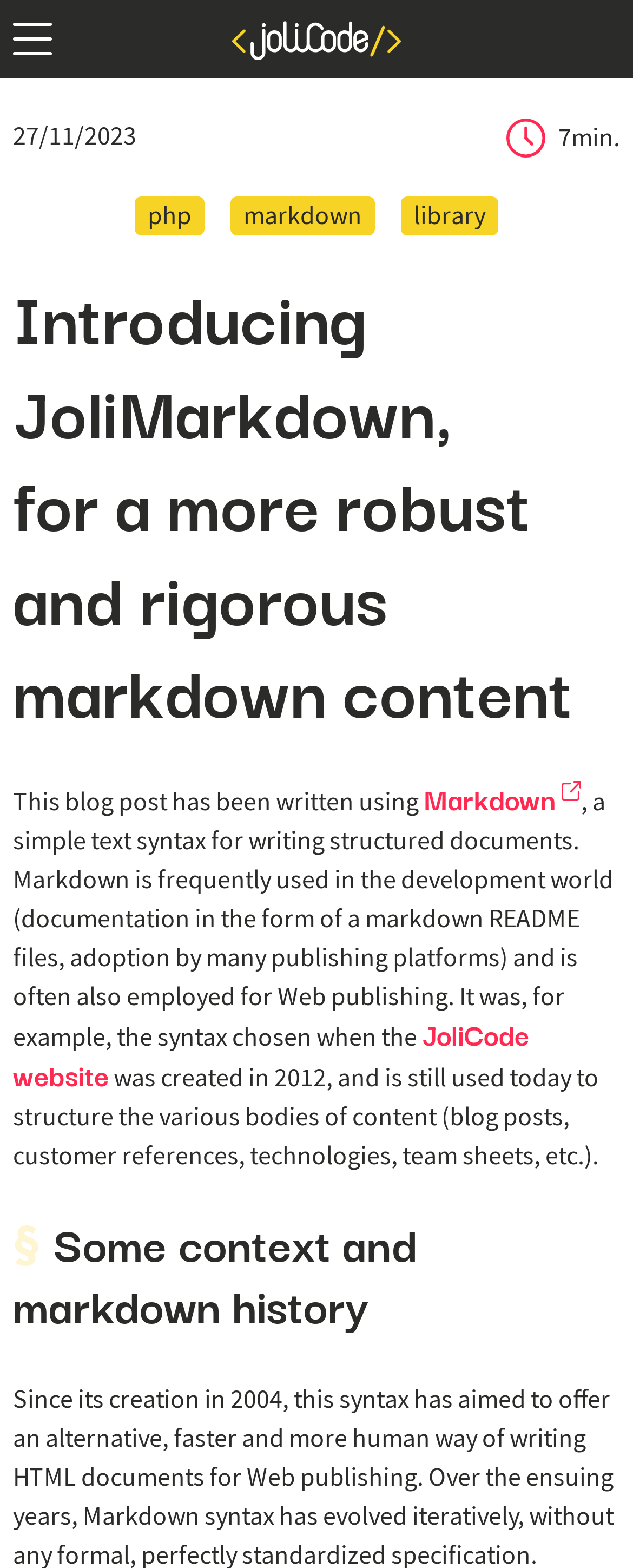Identify the primary heading of the webpage and provide its text.

Introducing JoliMarkdown, for a more robust and rigorous markdown content